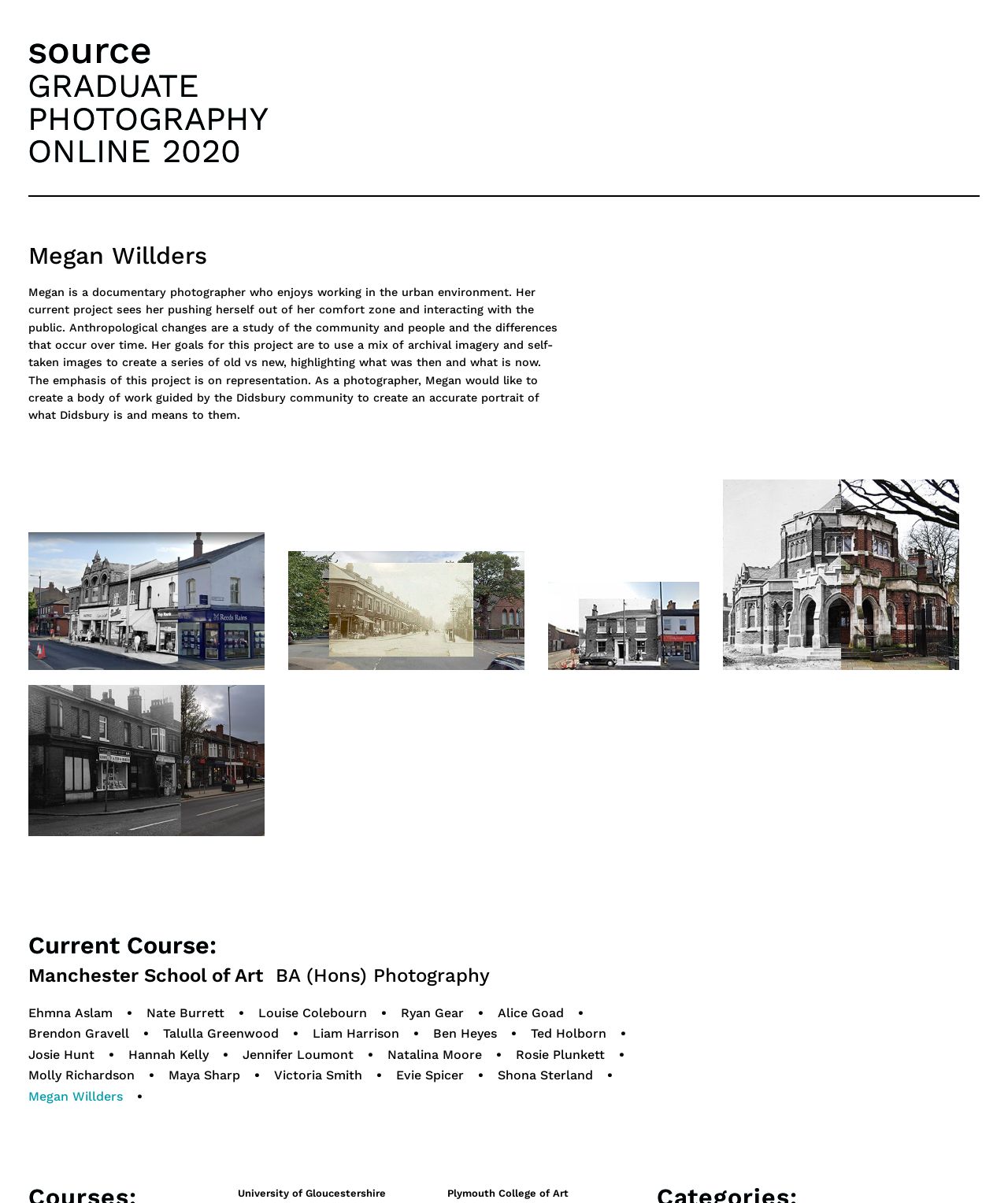Determine the coordinates of the bounding box for the clickable area needed to execute this instruction: "View GRADUATE PHOTOGRAPHY ONLINE 2020".

[0.027, 0.055, 0.266, 0.141]